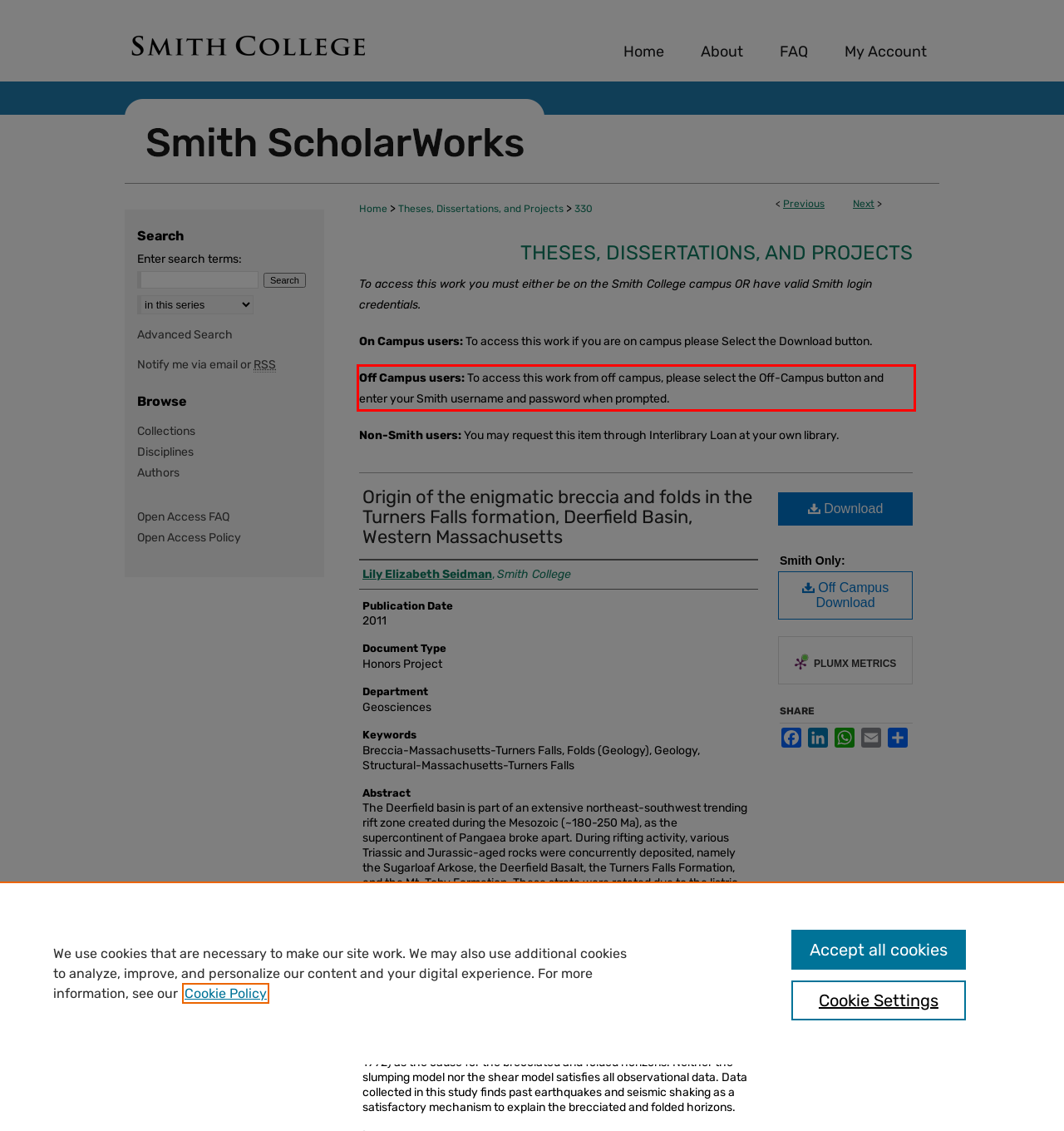Identify the text inside the red bounding box on the provided webpage screenshot by performing OCR.

Off Campus users: To access this work from off campus, please select the Off-Campus button and enter your Smith username and password when prompted.